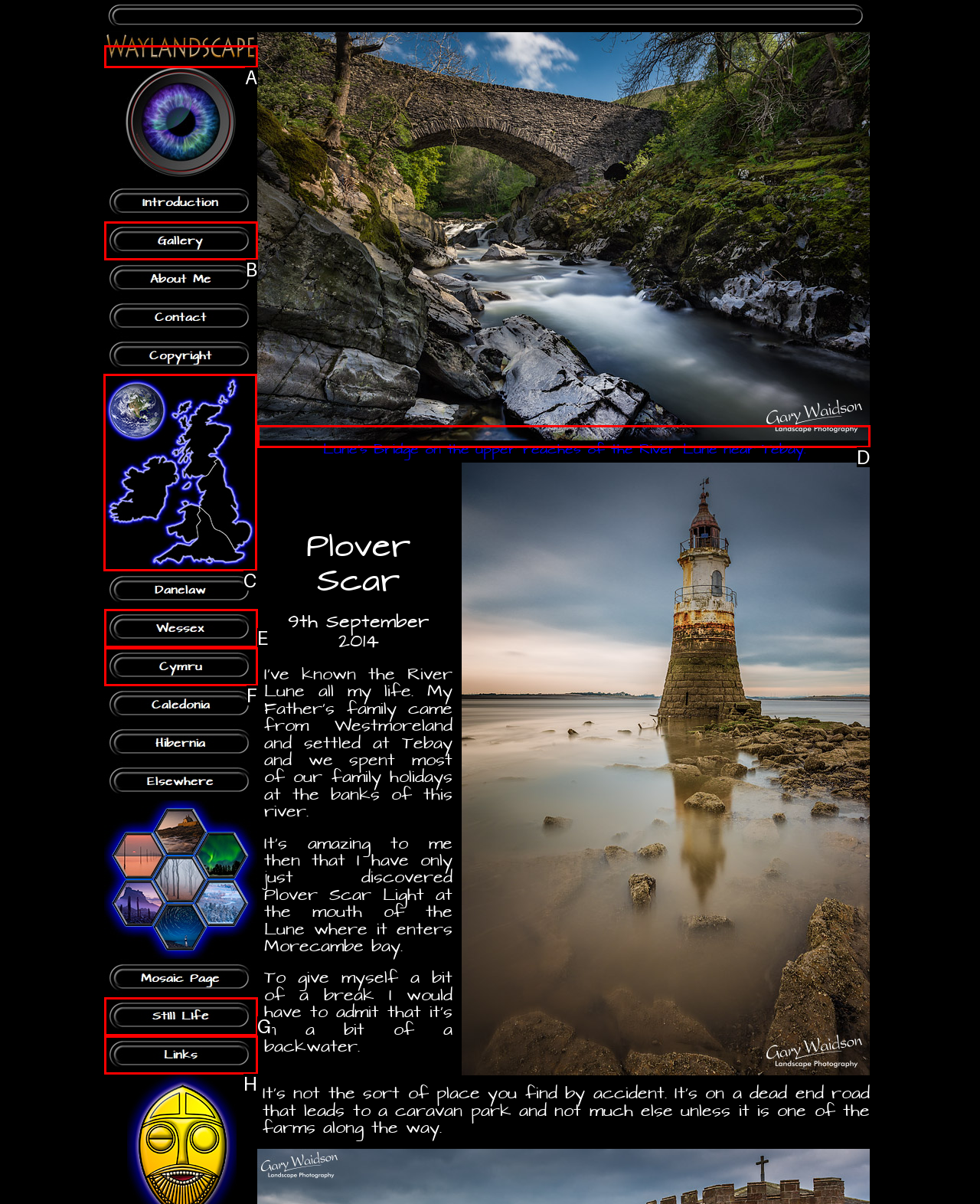Find the HTML element to click in order to complete this task: Explore the regions map
Answer with the letter of the correct option.

C